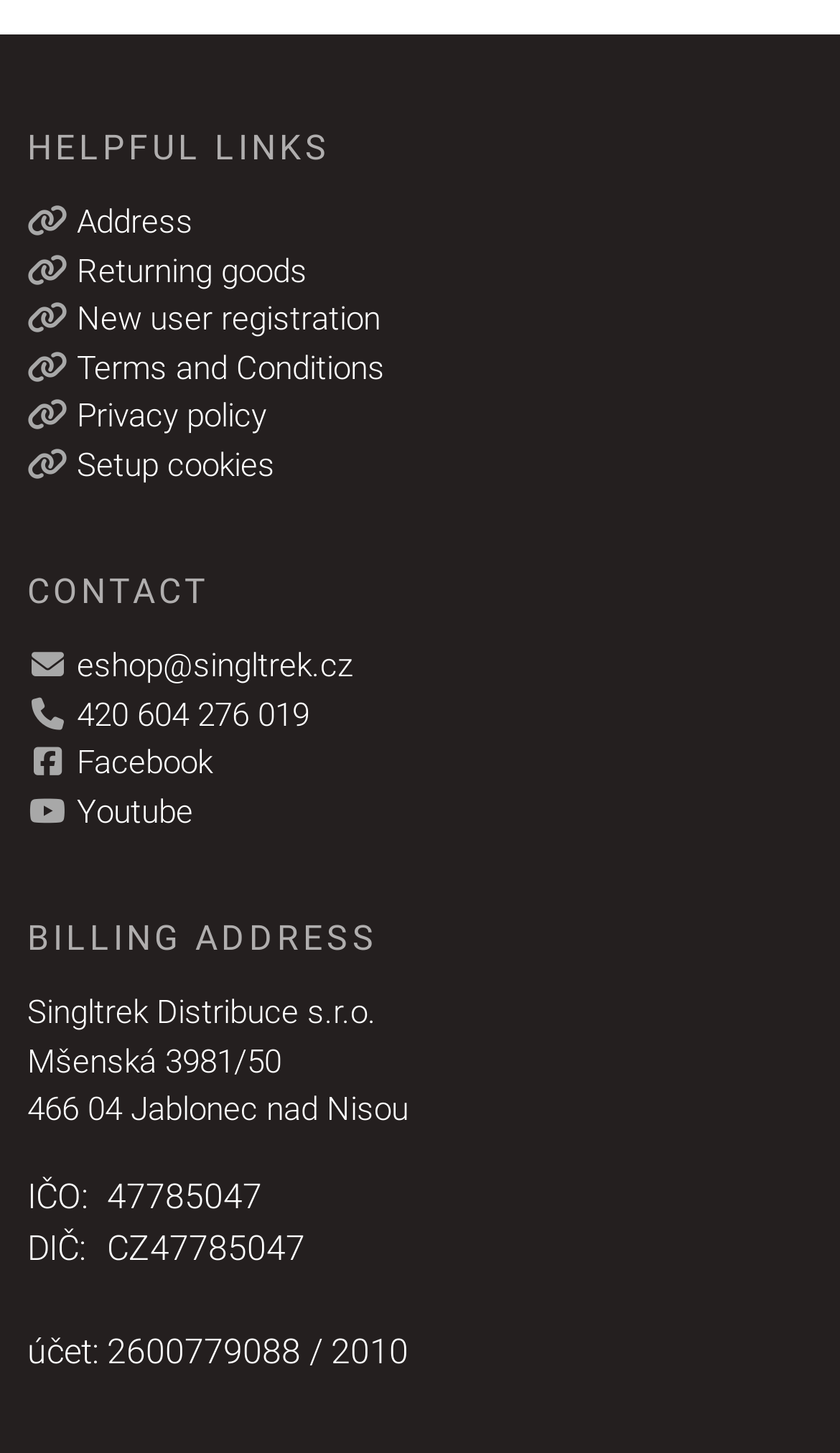Find the bounding box coordinates of the clickable region needed to perform the following instruction: "Visit Know About Us". The coordinates should be provided as four float numbers between 0 and 1, i.e., [left, top, right, bottom].

None